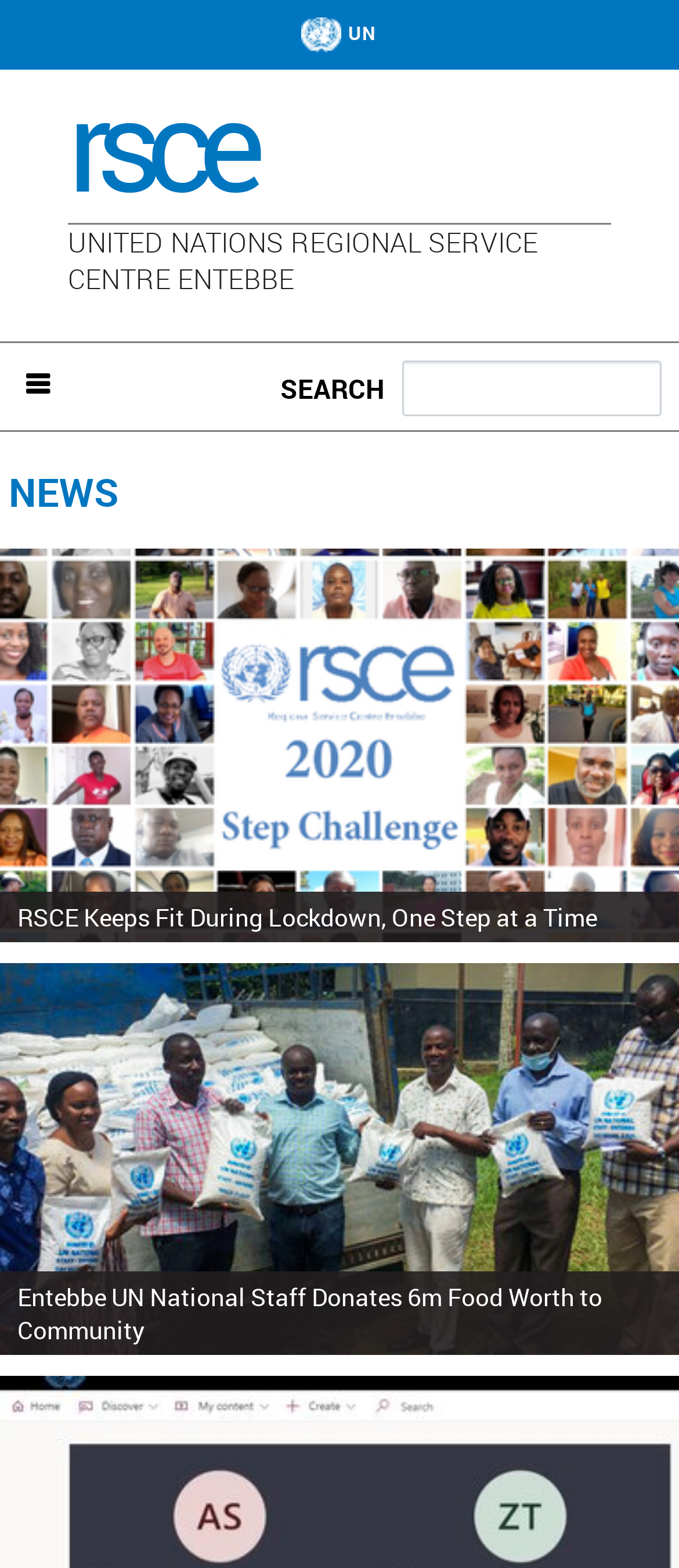What is the topic of the news article?
Use the image to give a comprehensive and detailed response to the question.

I found the topic of the news article by looking at the link element with the text 'RSCE Keeps Fit During Lockdown, One Step at a Time' which is located in the figure element.